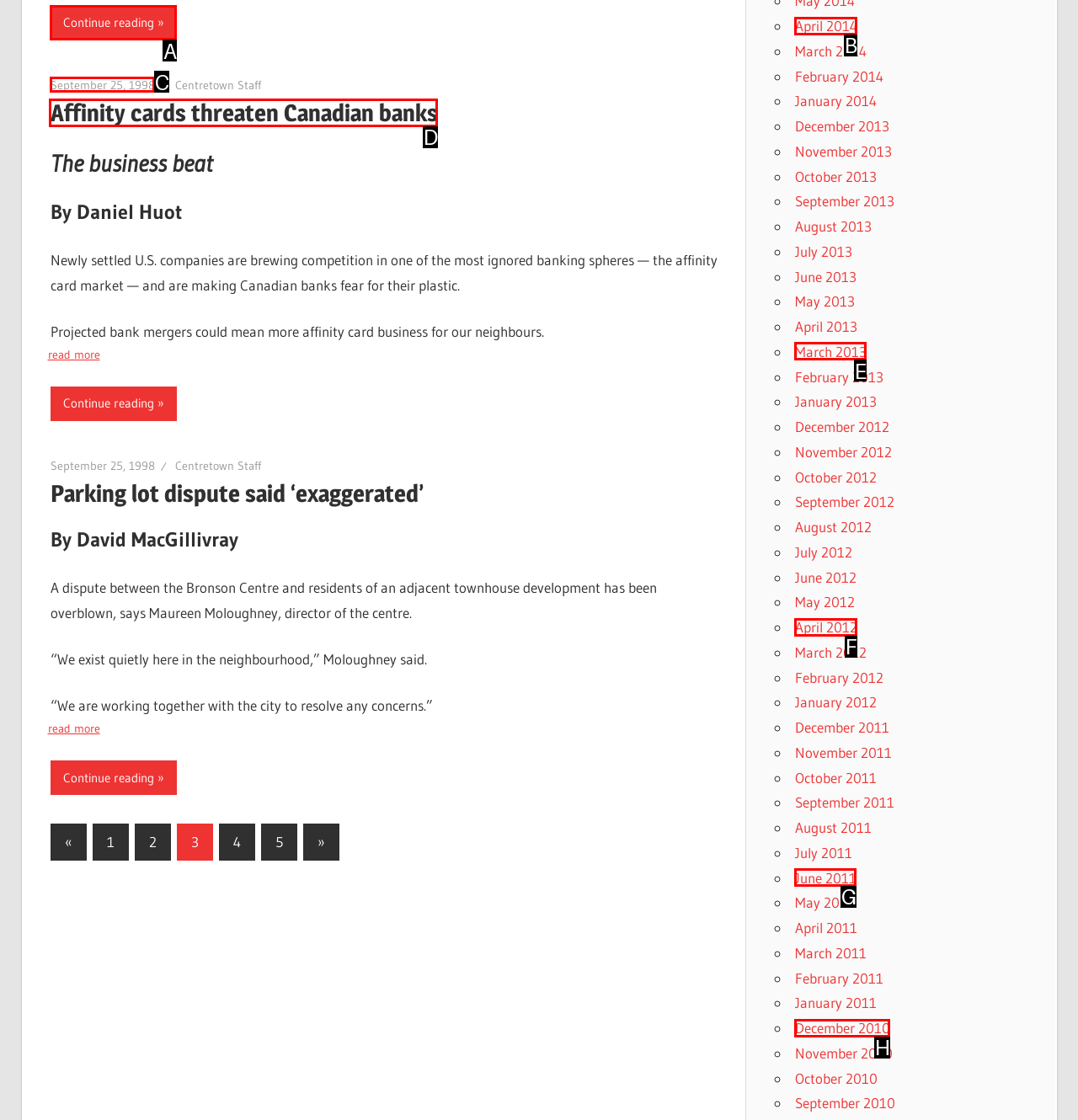Decide which HTML element to click to complete the task: Read article 'Affinity cards threaten Canadian banks' Provide the letter of the appropriate option.

D